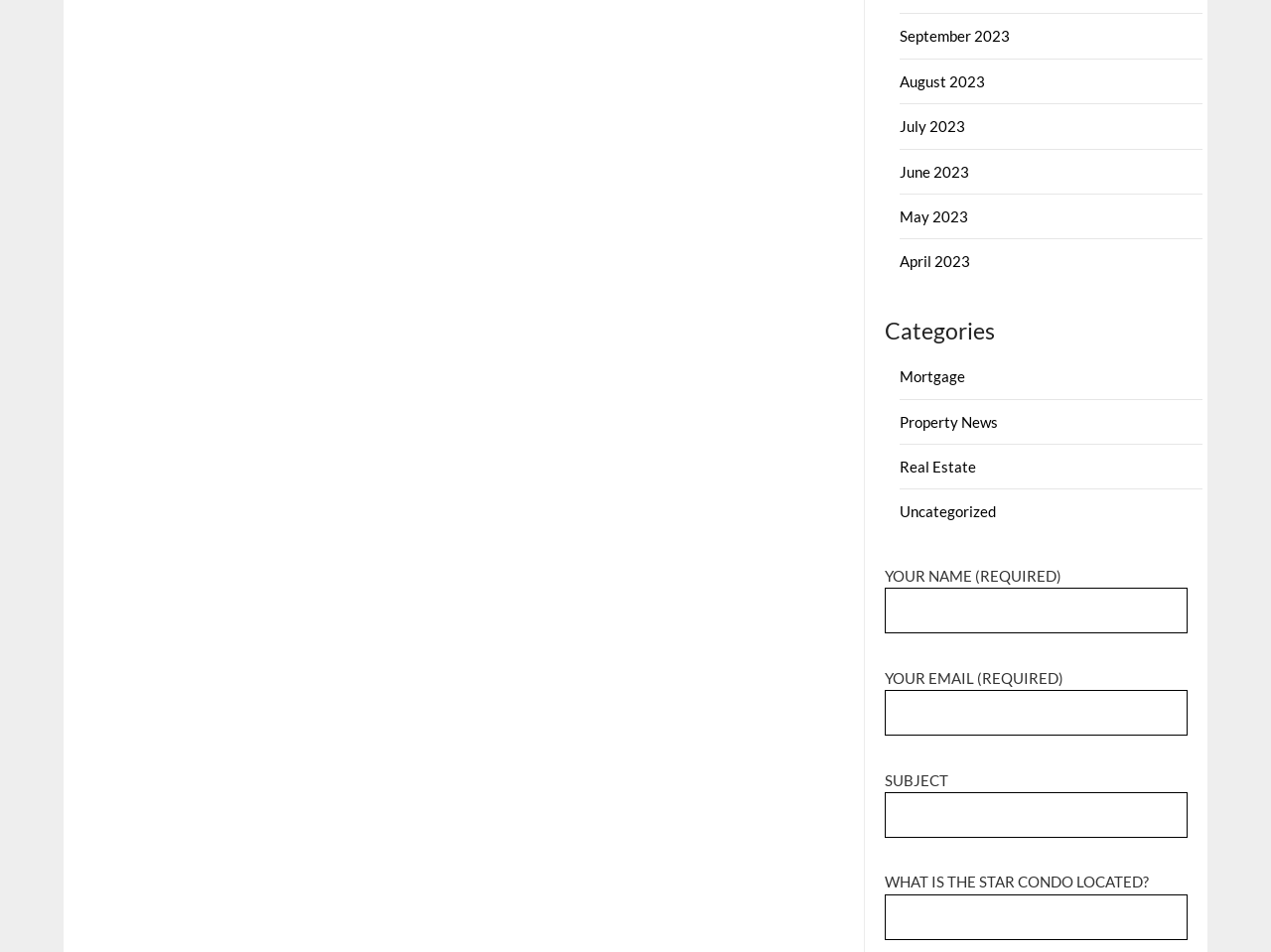What is the last question asked in the form?
Please provide a comprehensive answer based on the visual information in the image.

I looked at the form and found that the last question asked is 'WHAT IS THE STAR CONDO LOCATED?' which is accompanied by a textbox.